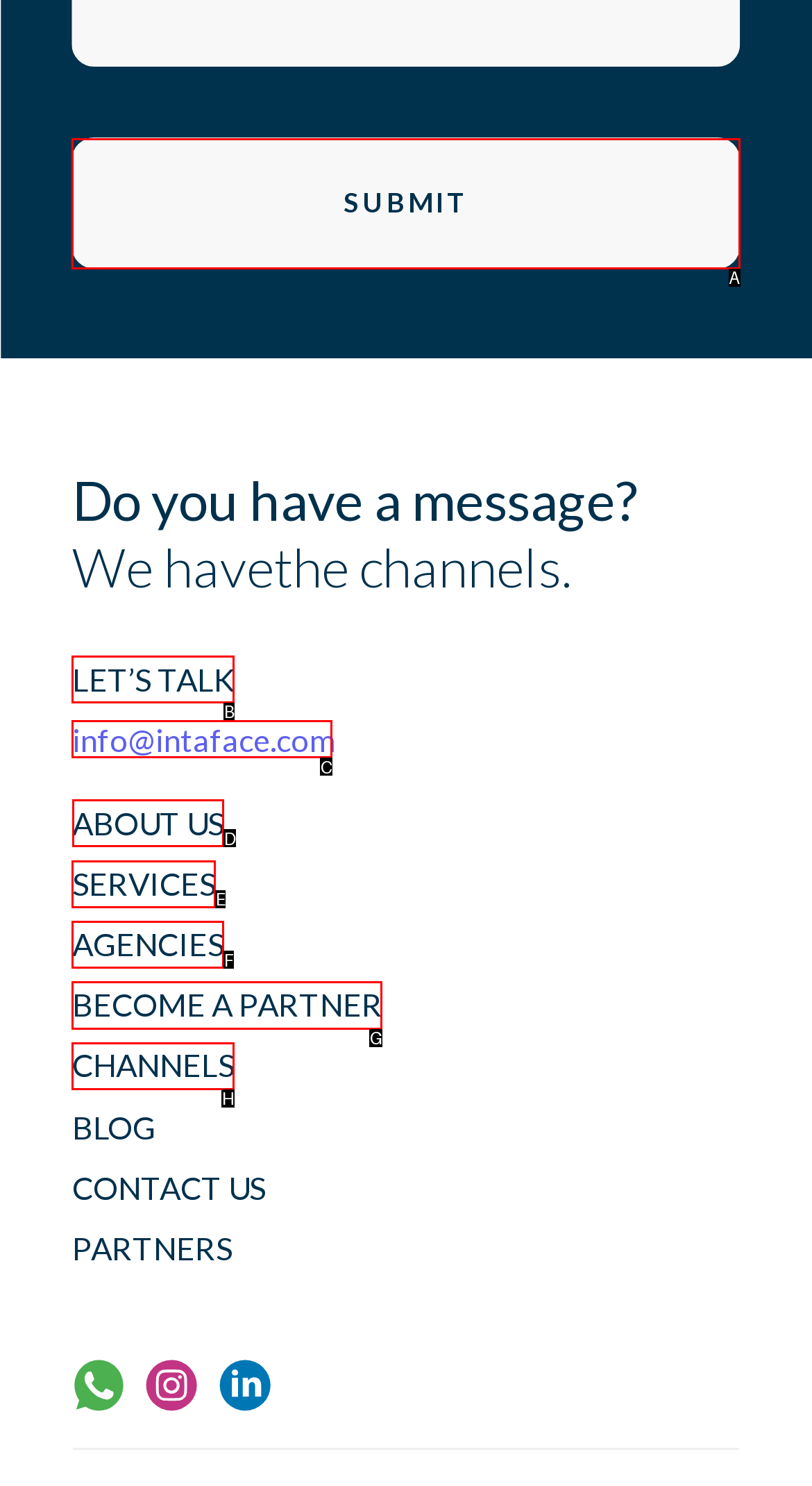To execute the task: Learn more about 'ABOUT US', which one of the highlighted HTML elements should be clicked? Answer with the option's letter from the choices provided.

D